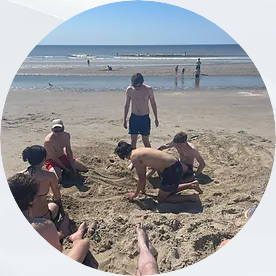Compose an extensive description of the image.

The image captures a vibrant scene at the beach during the SES Active Members Weekend. A group of young individuals is engaged in fun activities on the sandy shore, with some sitting while others appear to be building a sand structure. The playful energy is palpable as they enjoy the warm sun and relaxing atmosphere. In the background, people can be seen enjoying the waves, further enhancing the idyllic beach setting. This moment reflects the camaraderie and joyful experiences that define the weekend, celebrating the friendships and memories forged among active members. The clear blue sky and the gentle ocean waves create a picturesque backdrop, highlighting the essence of leisure and enjoyment by the sea.